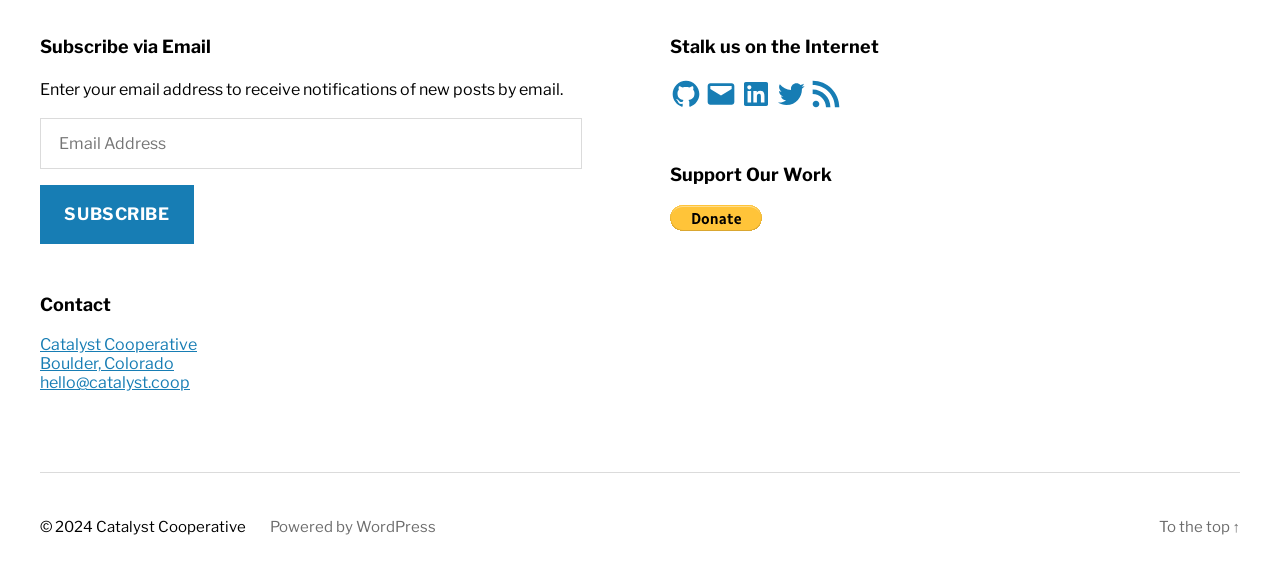Please respond to the question with a concise word or phrase:
What is the method of donation?

PayPal